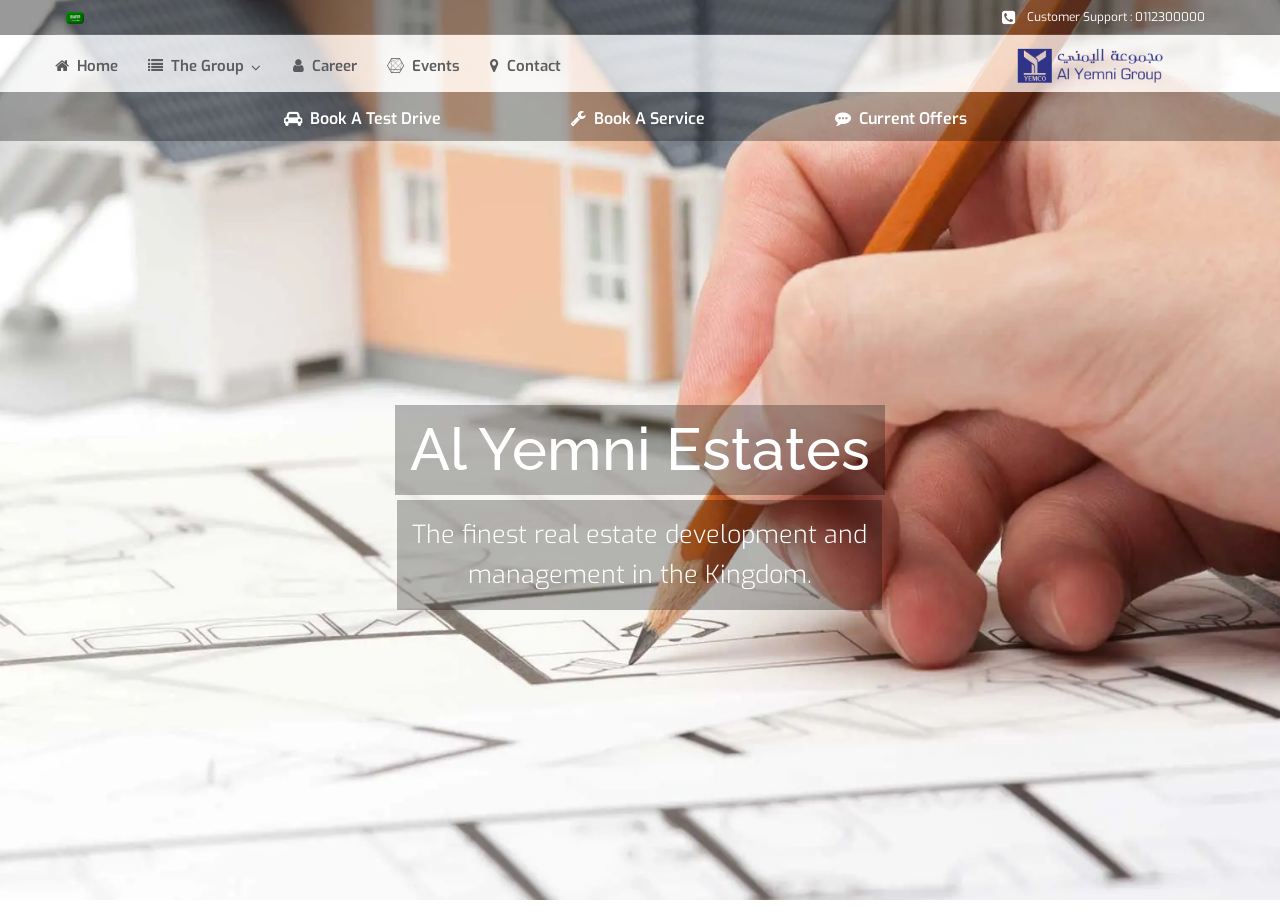What is the phone number for customer support?
Please respond to the question with as much detail as possible.

I found the phone number for customer support by looking at the link ' Customer Support : 0112300000' which is located at the top right corner of the webpage.